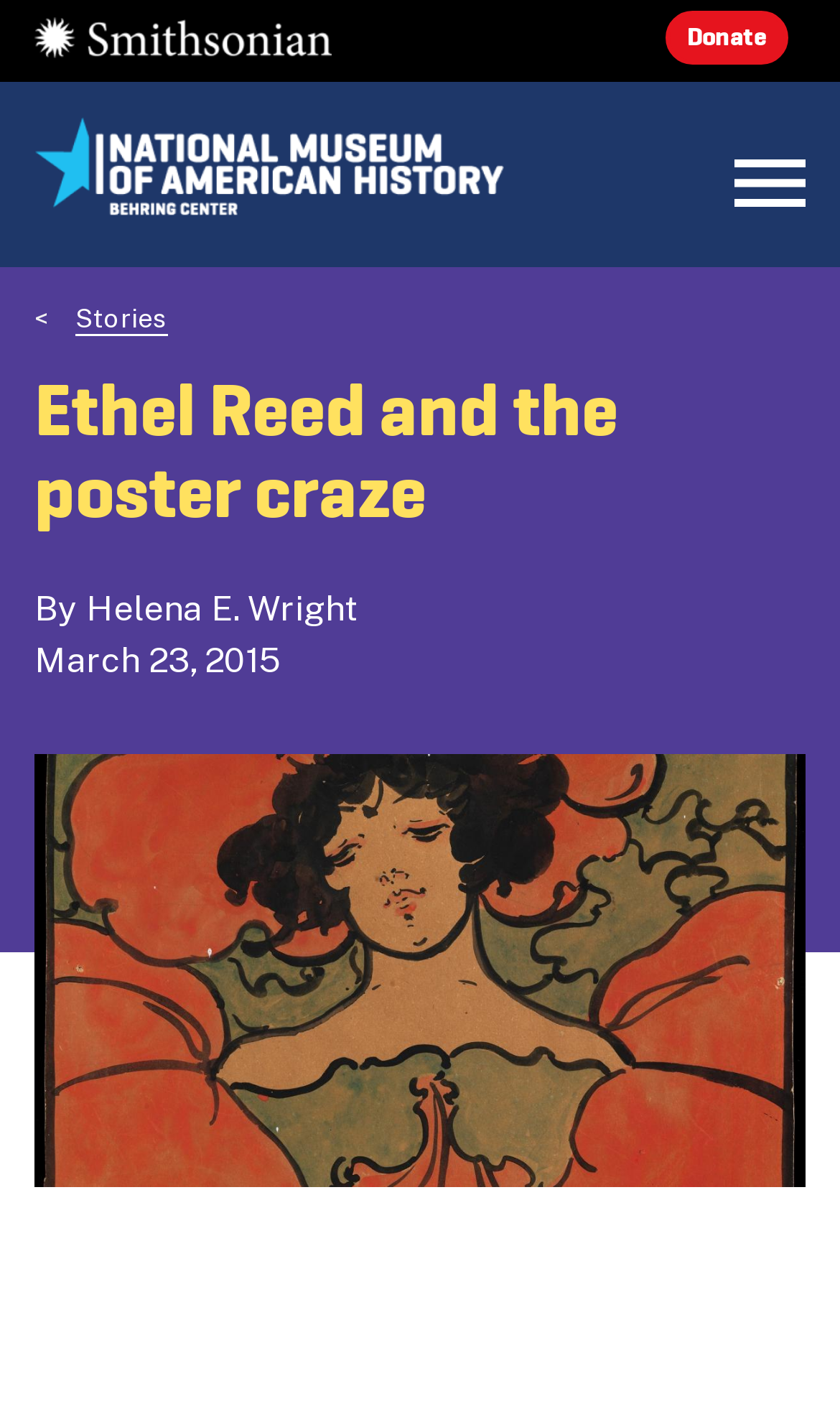Give a complete and precise description of the webpage's appearance.

The webpage is about Ethel Reed and the poster craze, as indicated by the title. At the top left, there is a link to the Smithsonian website, accompanied by a small image. Next to it, there is a link to the National Museum of American History. On the top right, there is a "Donate" link and a "Menu" button.

Below the top section, there is a navigation menu, also referred to as a breadcrumb, that spans across the page. Within this menu, there is a link to "Stories". 

The main content of the page is headed by a title, "Ethel Reed and the poster craze", which is followed by the author's name, "By Helena E. Wright", and the date "March 23, 2015". 

The main attraction of the page is a large figure that takes up most of the page, featuring a watercolor image of a woman with red flowers.